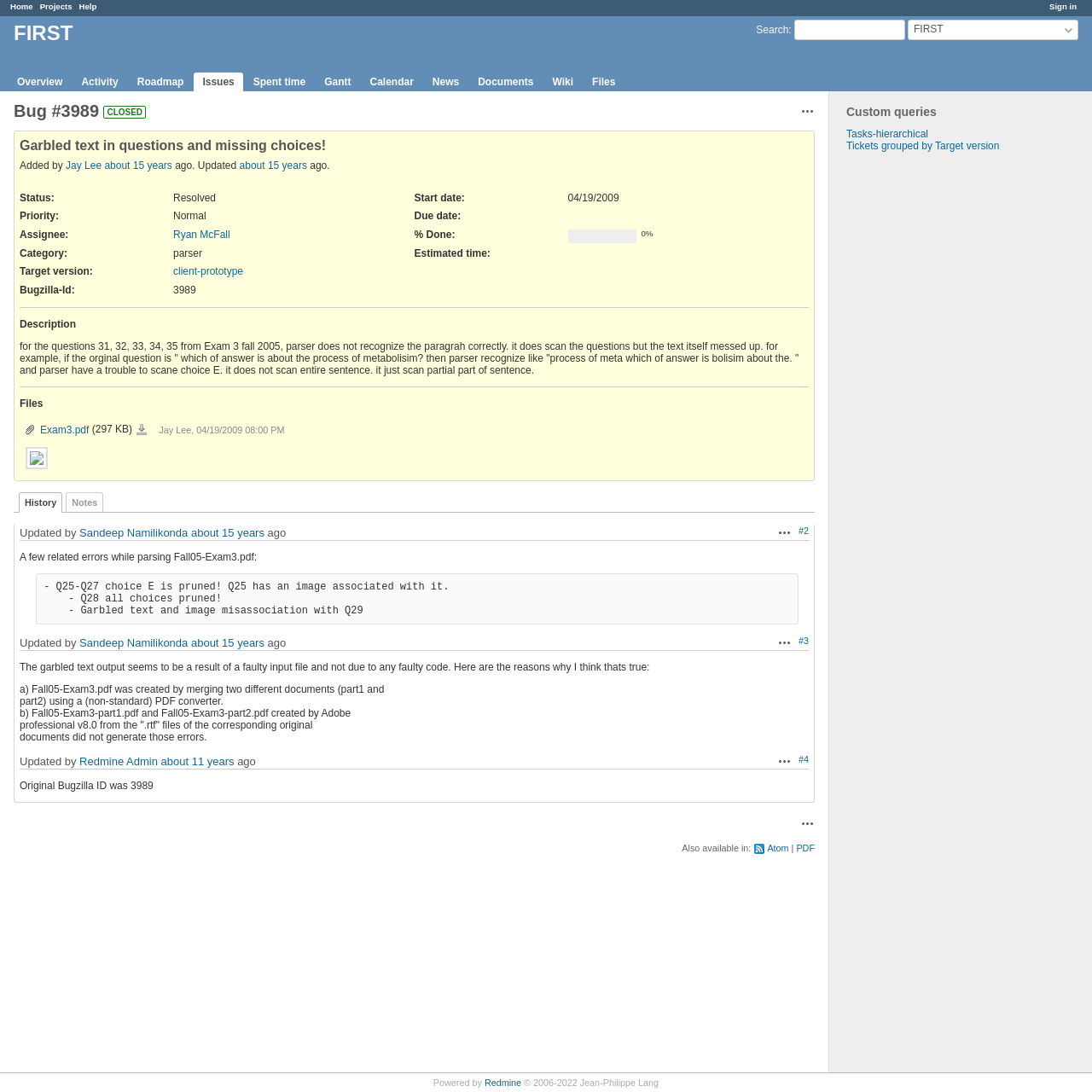What is the description of Bug #3989?
Please look at the screenshot and answer in one word or a short phrase.

Garbled text in questions and missing choices!